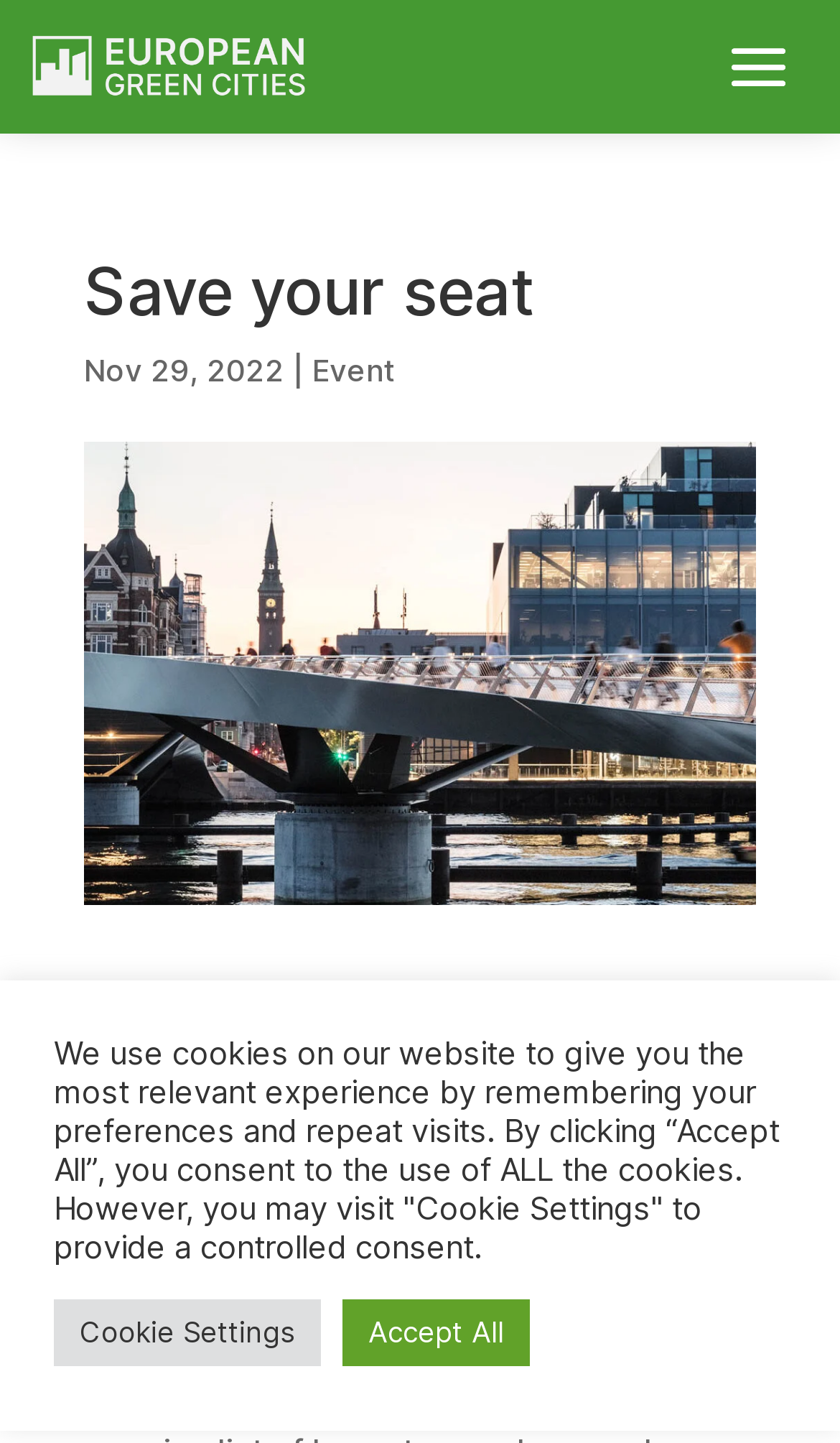What type of element is 'Event'?
Using the image provided, answer with just one word or phrase.

link